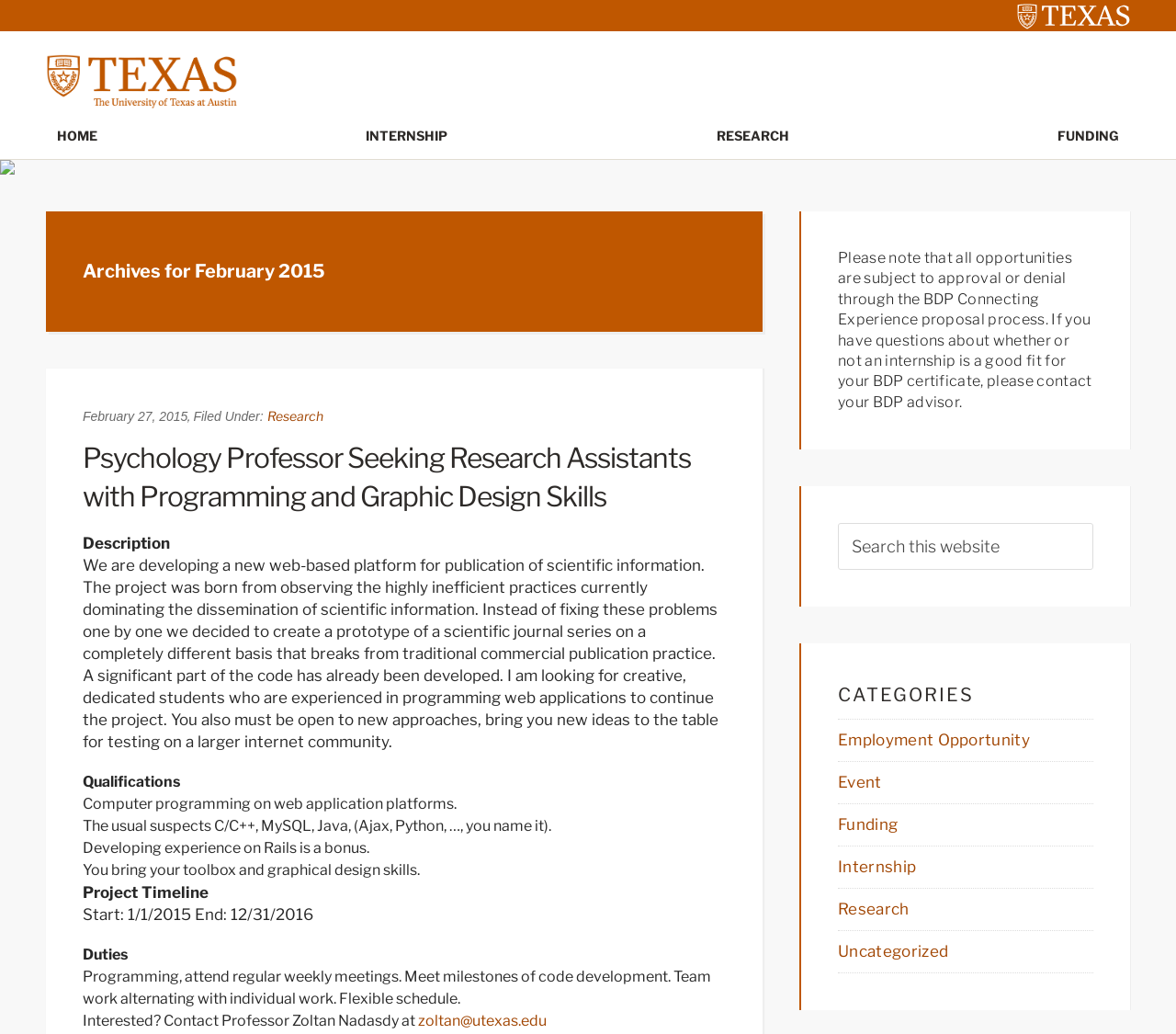Determine the bounding box coordinates for the area that should be clicked to carry out the following instruction: "View the 'Research' category".

[0.712, 0.87, 0.773, 0.888]